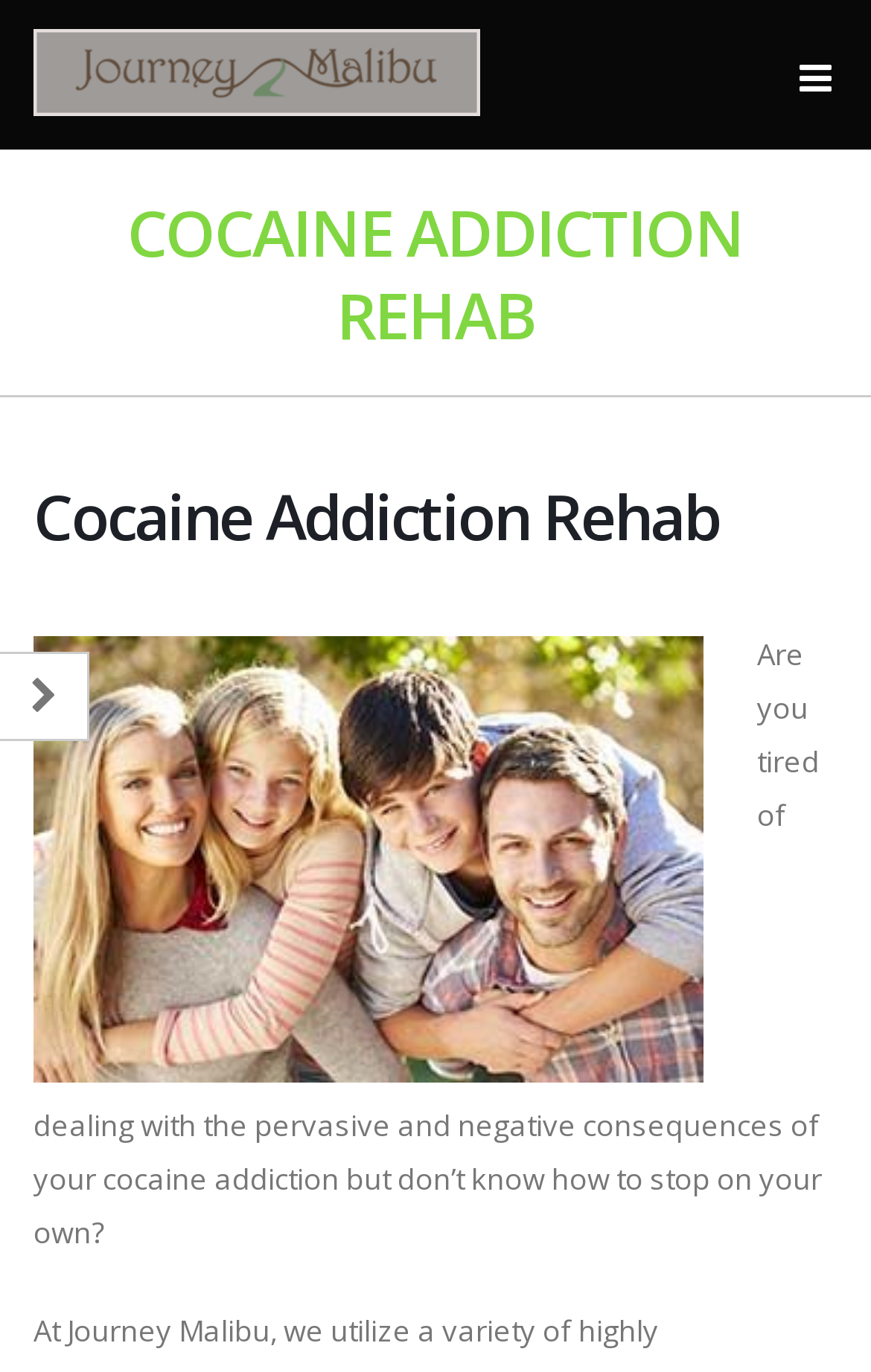Identify and extract the heading text of the webpage.

COCAINE ADDICTION REHAB